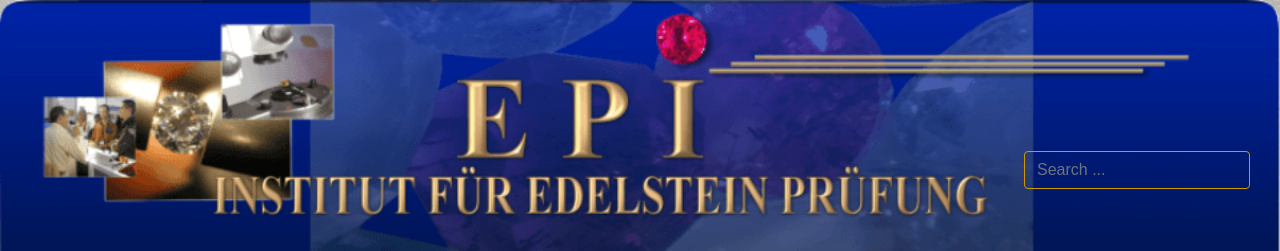What is the purpose of the search box?
Refer to the image and offer an in-depth and detailed answer to the question.

A search box is also visible on the right, indicating an interactive element for users to engage with the institute's resources and information, allowing them to search and access relevant content.